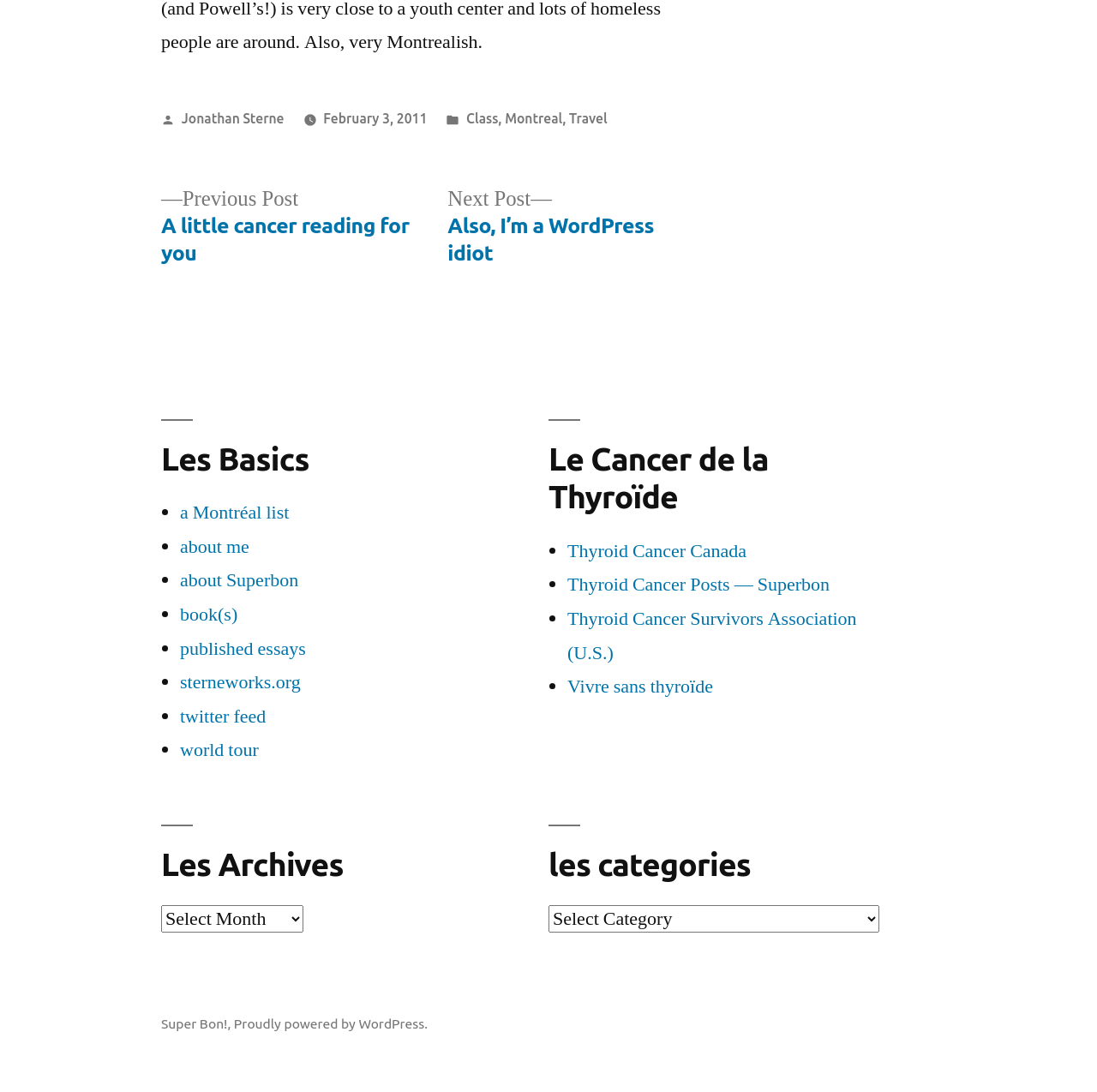Locate the bounding box coordinates of the area where you should click to accomplish the instruction: "Read about the author".

[0.164, 0.49, 0.227, 0.512]